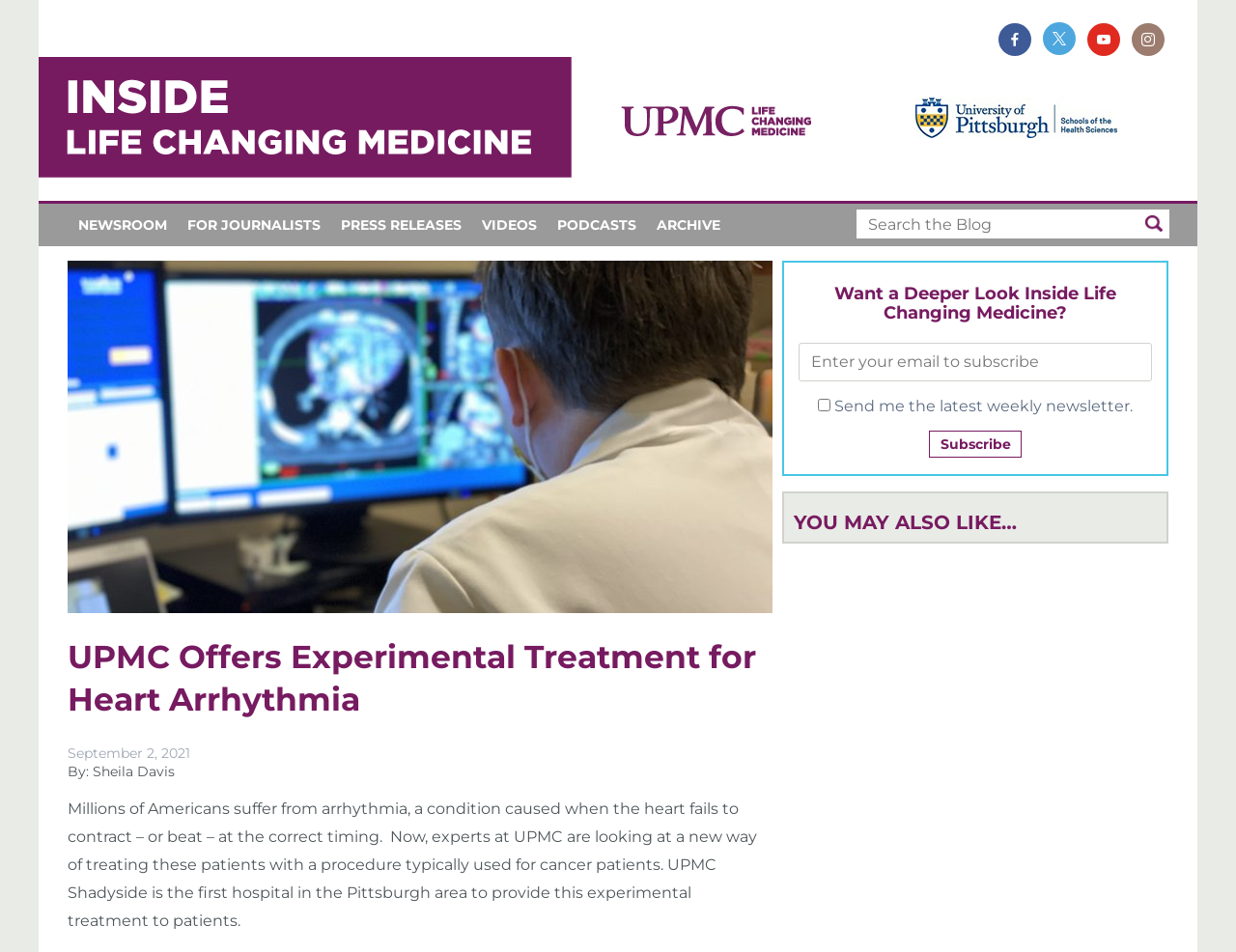Find and extract the text of the primary heading on the webpage.

UPMC Offers Experimental Treatment for Heart Arrhythmia